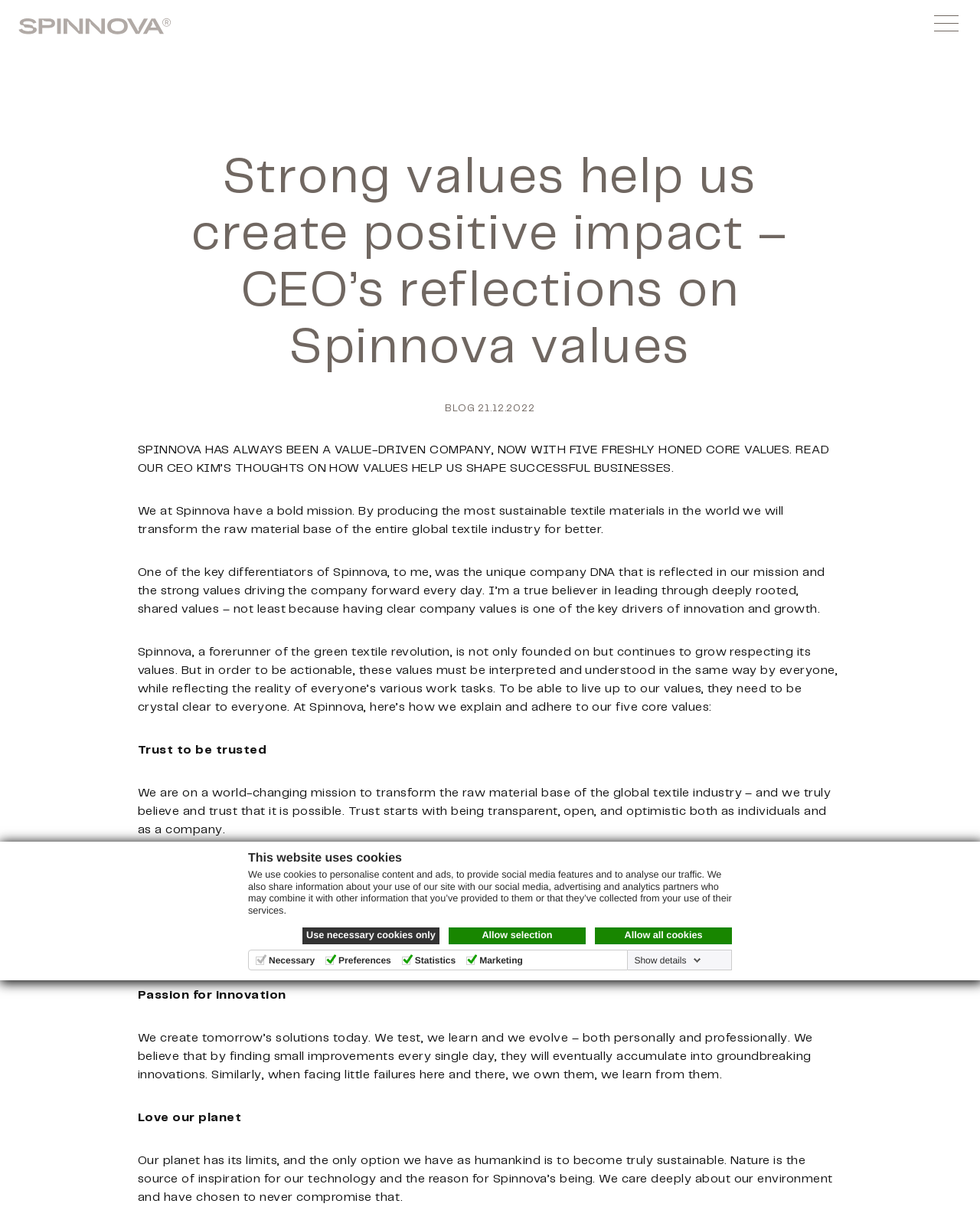How many core values does Spinnova have? Please answer the question using a single word or phrase based on the image.

Five